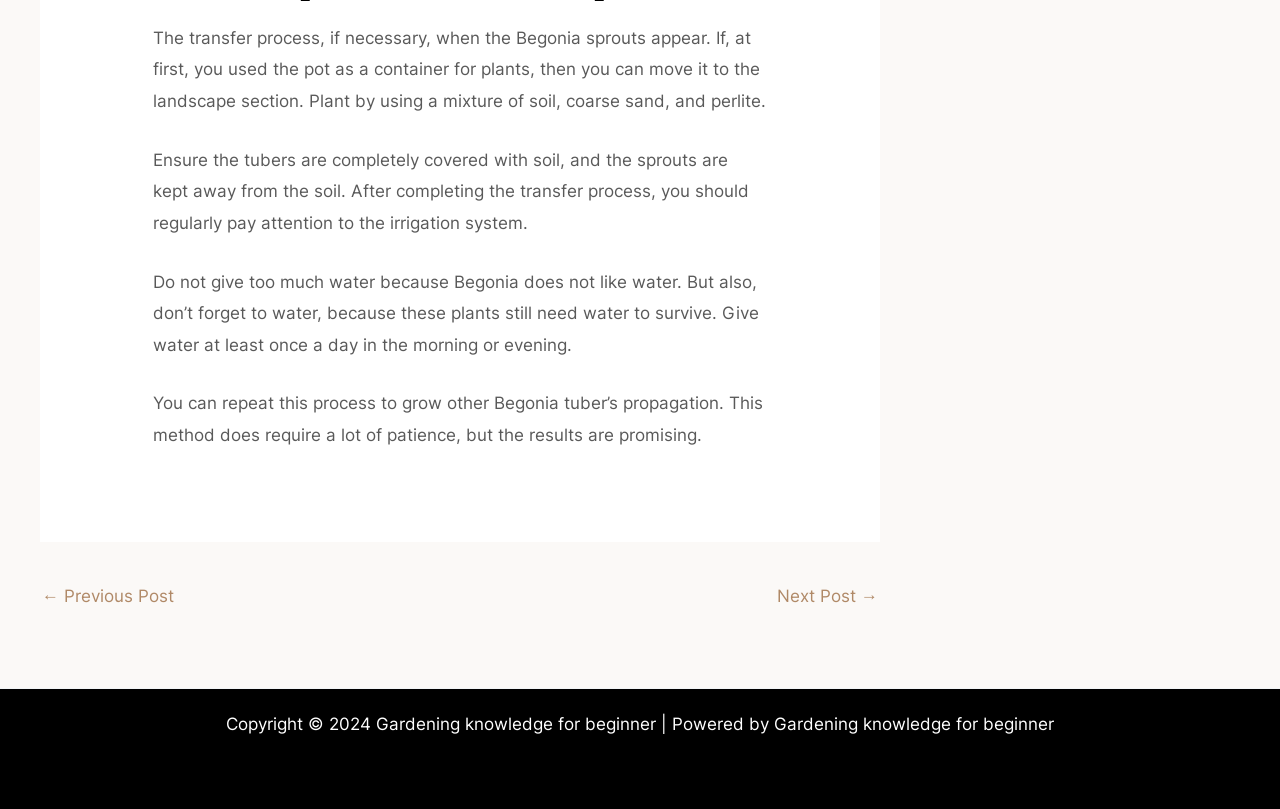Reply to the question with a brief word or phrase: What is the copyright information on the webpage?

Copyright 2024 Gardening knowledge for beginner